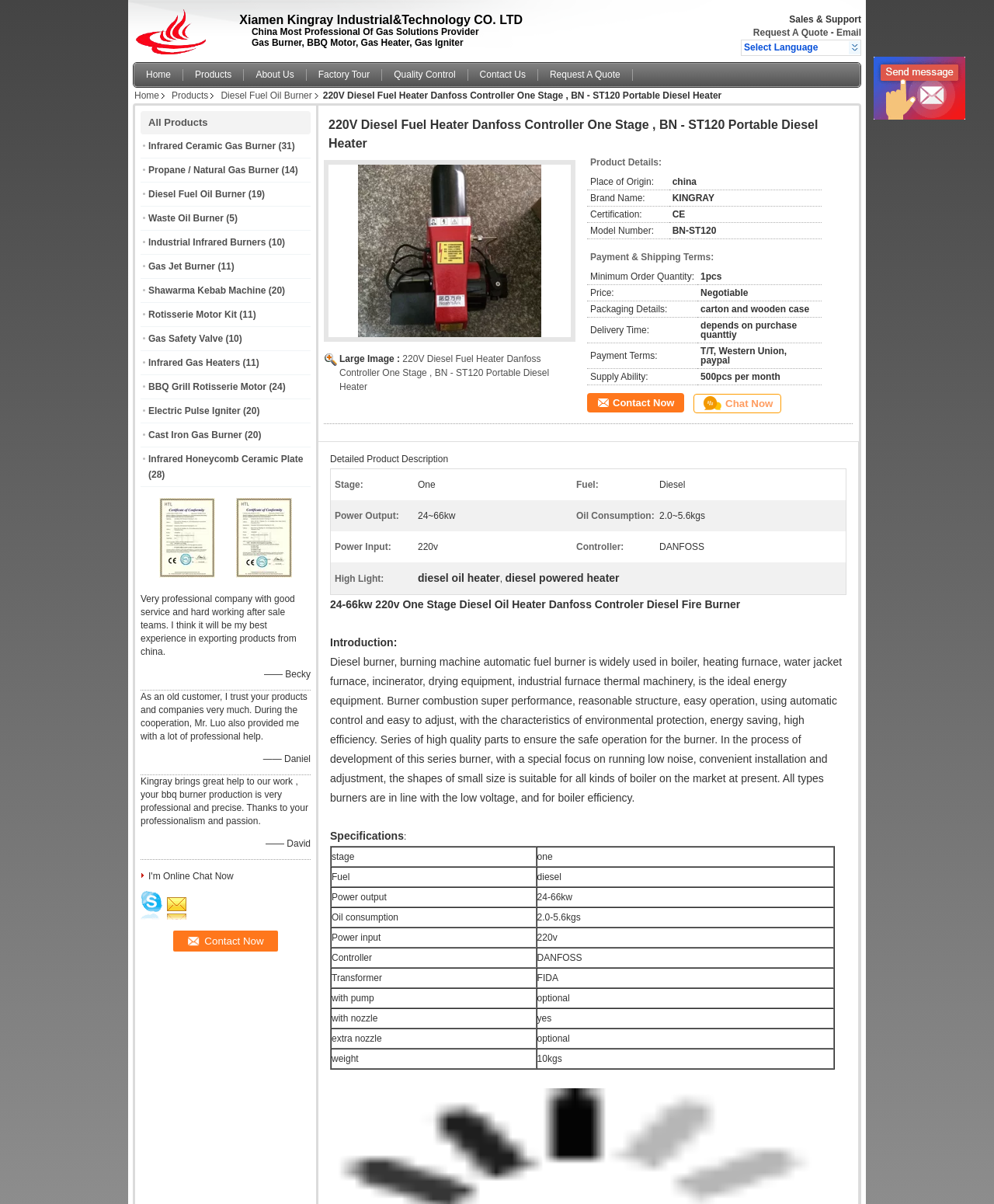What is the name of the product with the model number BN-ST120?
Using the visual information, respond with a single word or phrase.

220V Diesel Fuel Heater Danfoss Controller One Stage